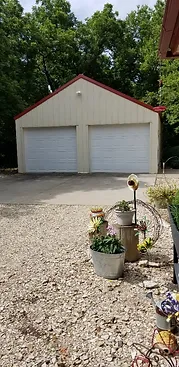What is surrounding the garage?
Can you offer a detailed and complete answer to this question?

According to the caption, 'lush trees provide a natural backdrop' around the garage, which answers the question.